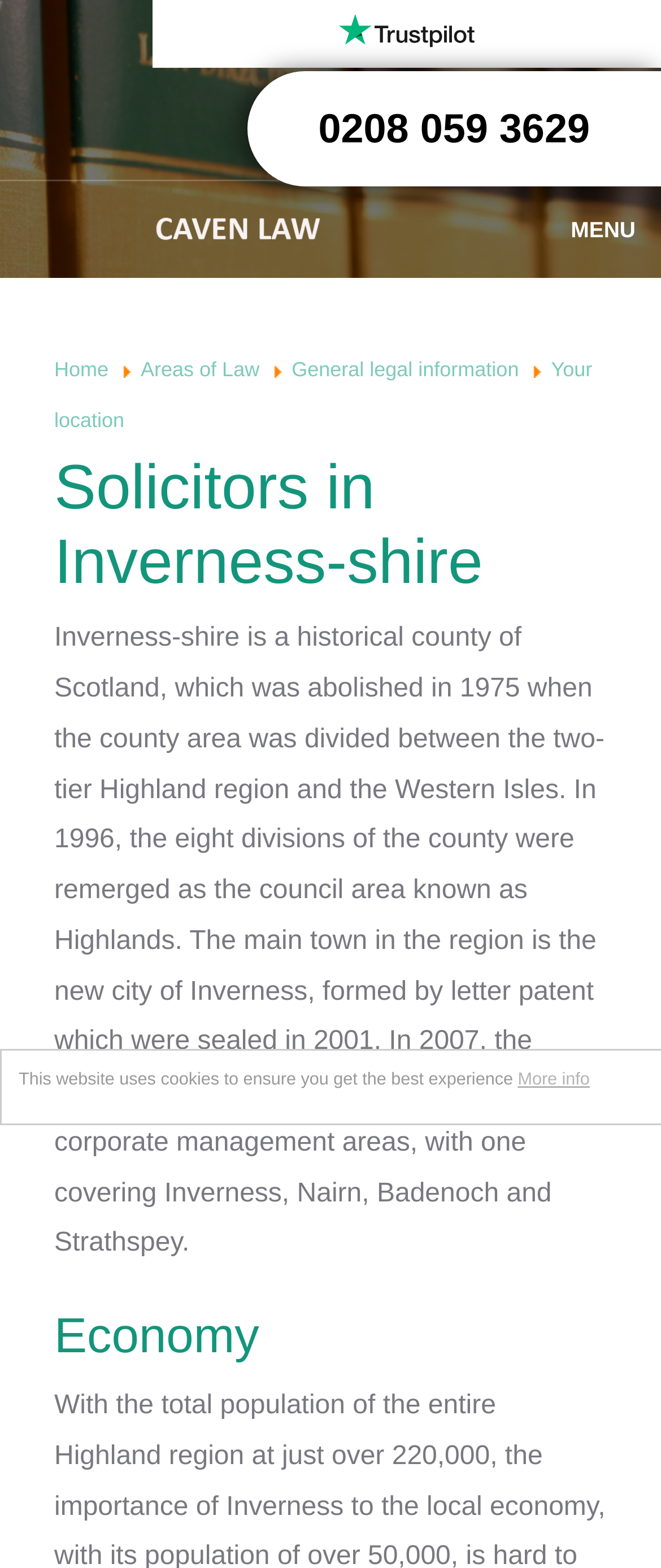Using the provided description Your location, find the bounding box coordinates for the UI element. Provide the coordinates in (top-left x, top-left y, bottom-right x, bottom-right y) format, ensuring all values are between 0 and 1.

[0.082, 0.228, 0.896, 0.275]